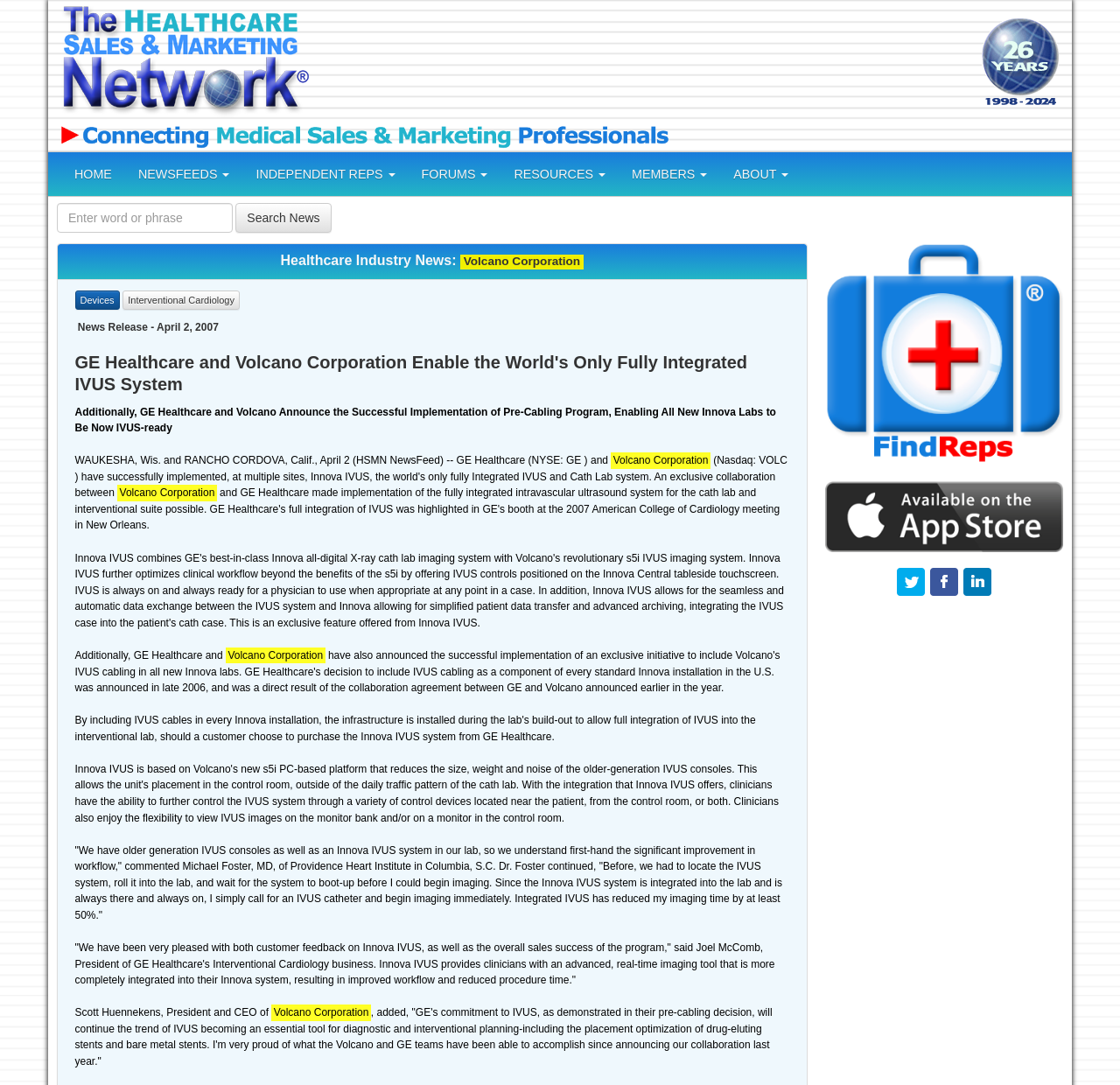Determine the bounding box coordinates for the region that must be clicked to execute the following instruction: "Contact Mandy".

None